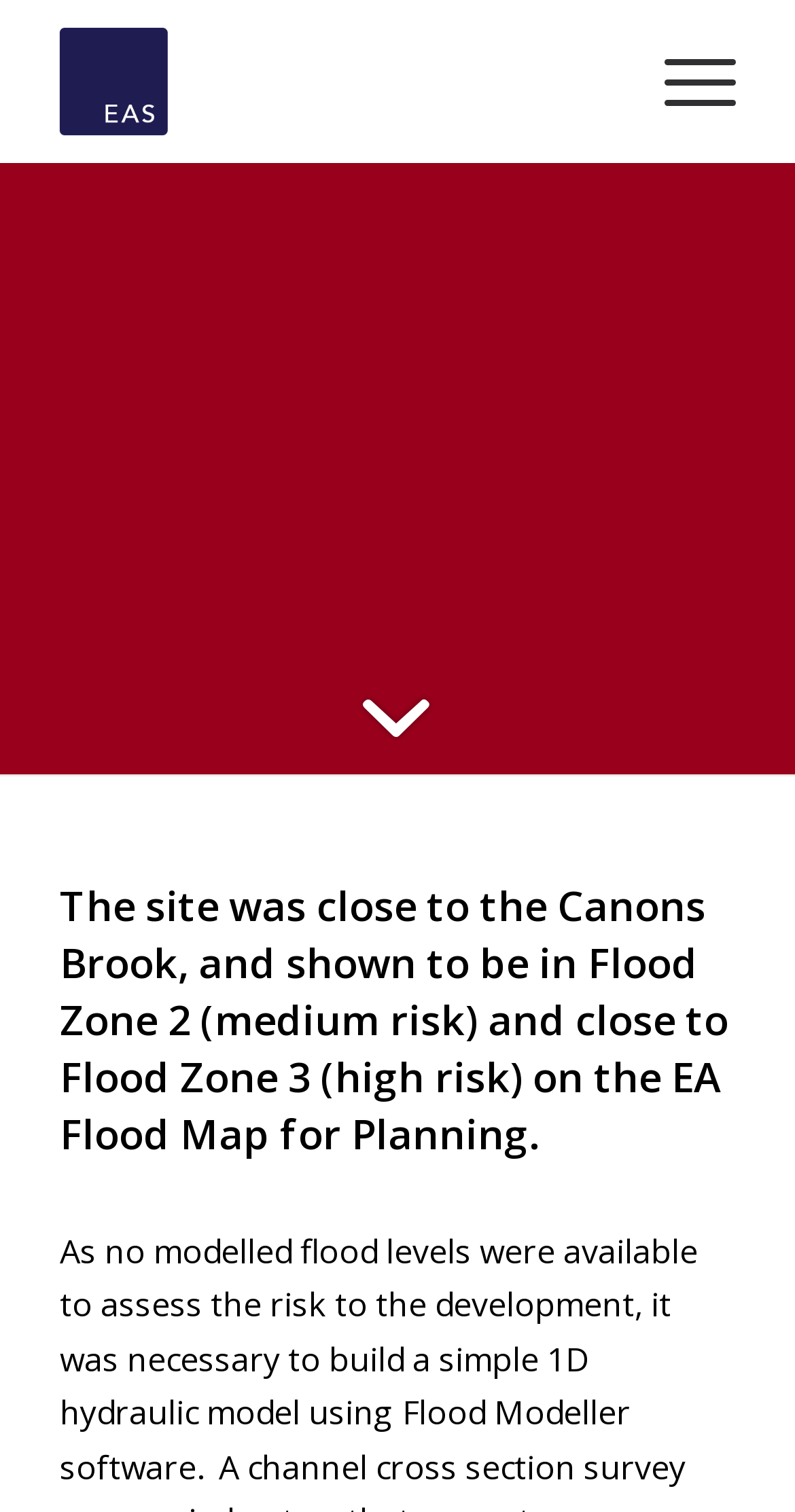Provide a thorough and detailed response to the question by examining the image: 
What is the flood zone of the site?

The flood zone information can be found in the heading element, which states that the site is in Flood Zone 2 (medium risk) and close to Flood Zone 3 (high risk) according to the EA Flood Map for Planning.